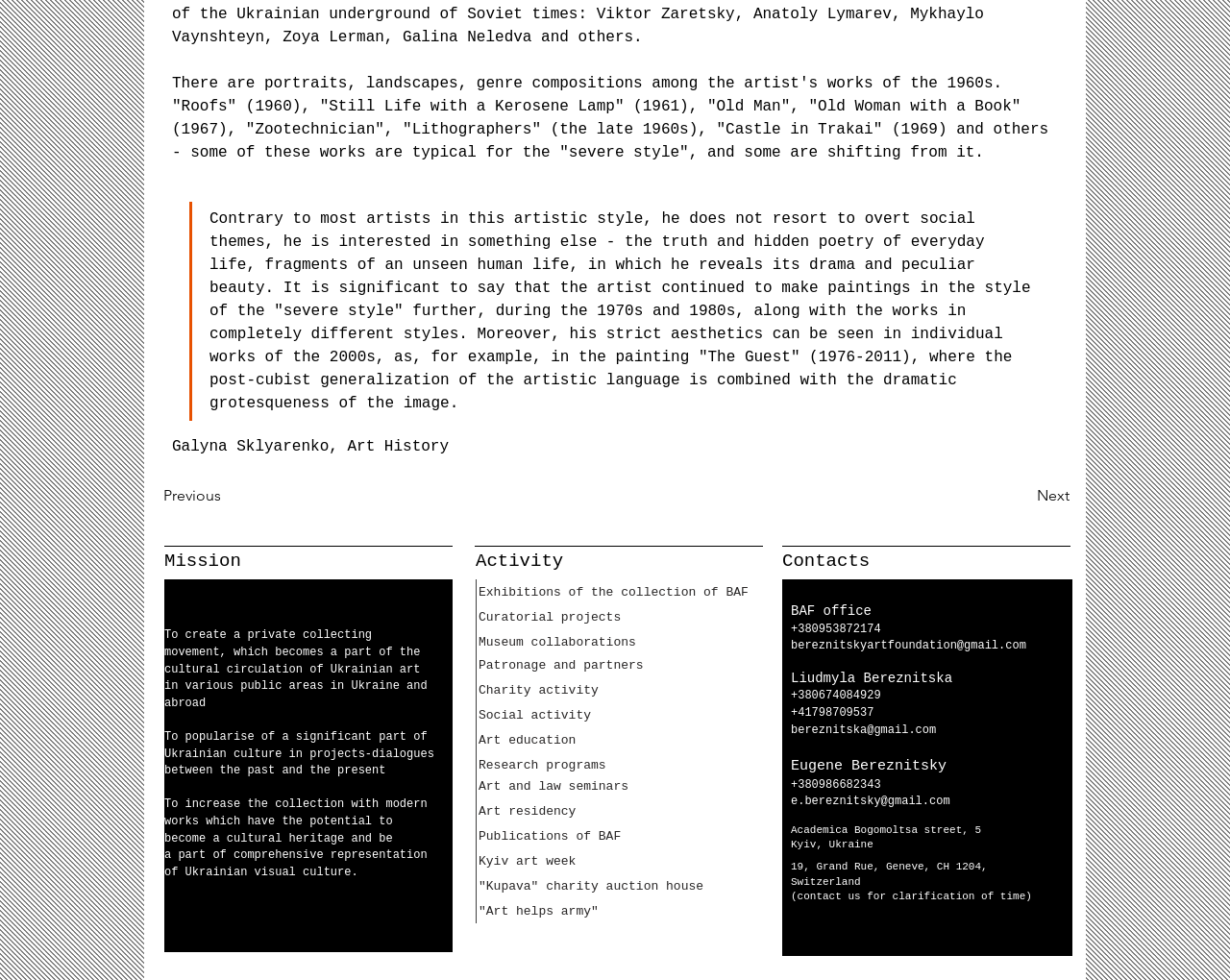Locate the bounding box coordinates of the region to be clicked to comply with the following instruction: "Click the 'Previous' button". The coordinates must be four float numbers between 0 and 1, in the form [left, top, right, bottom].

[0.133, 0.487, 0.236, 0.526]